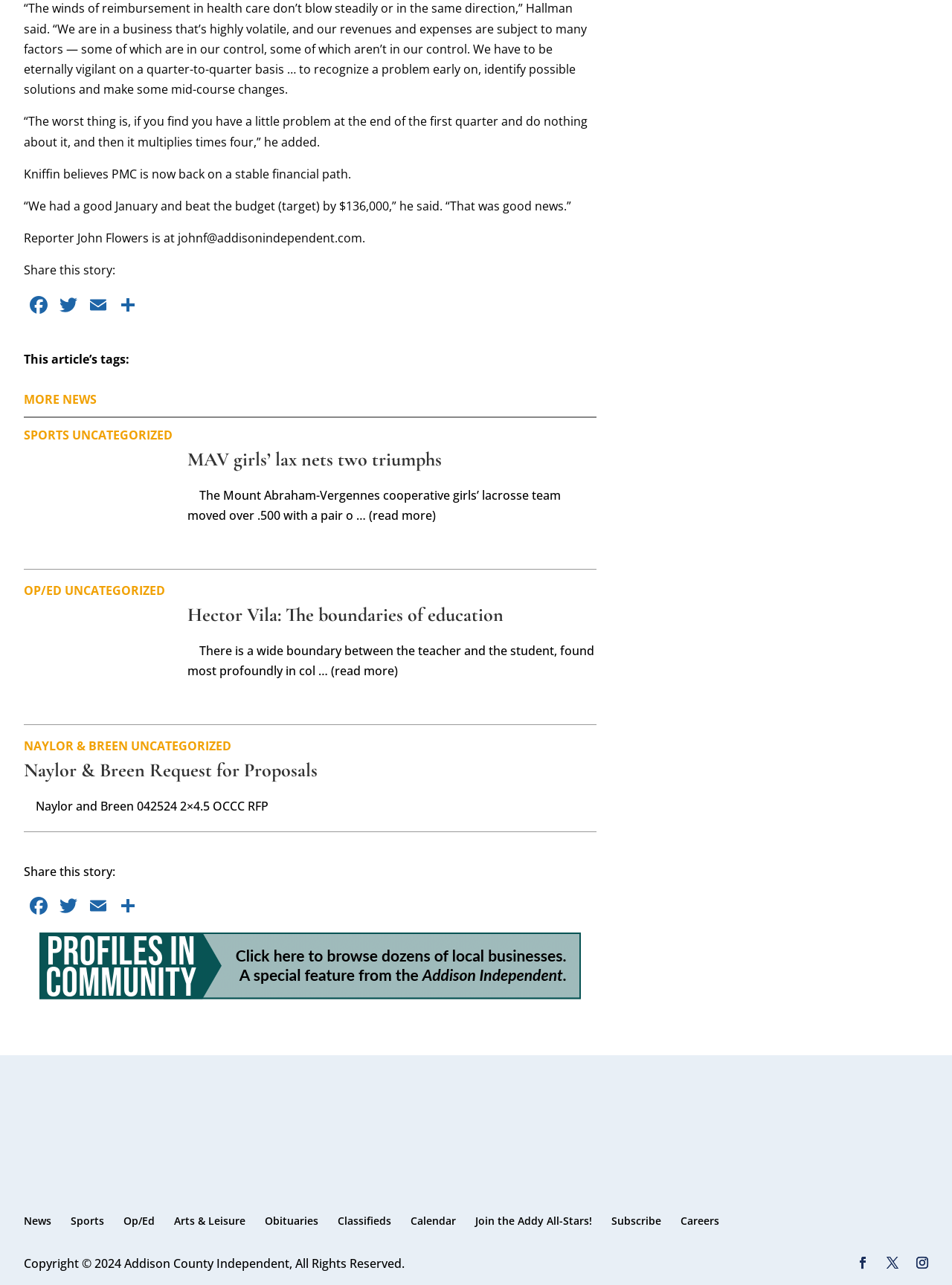What is the category of the article 'Hector Vila: The boundaries of education'?
Please provide a comprehensive answer based on the visual information in the image.

The article 'Hector Vila: The boundaries of education' is categorized under OP/ED, as indicated by the heading 'OP/ED UNCATEGORIZED'.